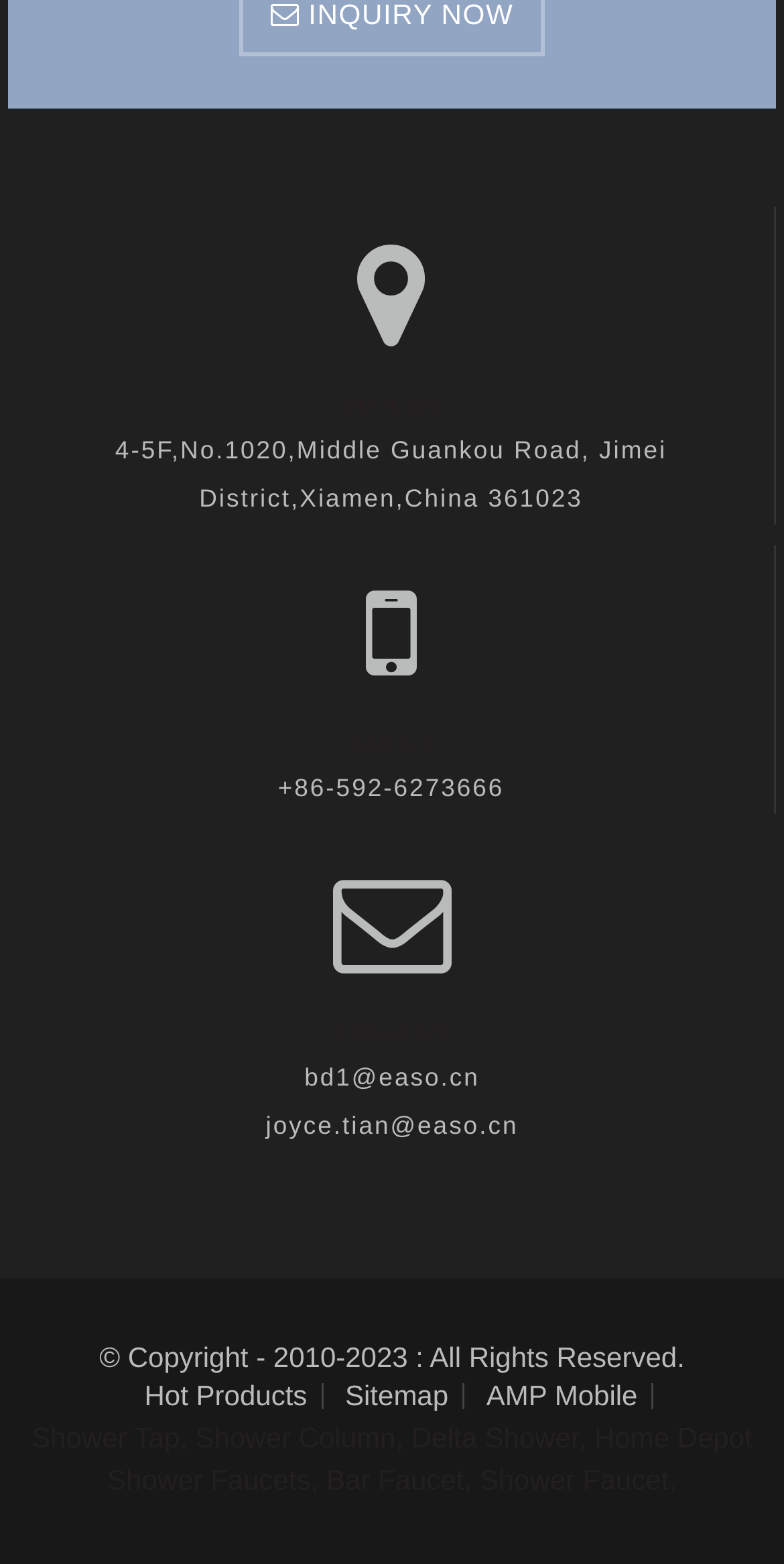Please determine the bounding box coordinates for the element with the description: "Sitemap".

[0.44, 0.882, 0.572, 0.903]